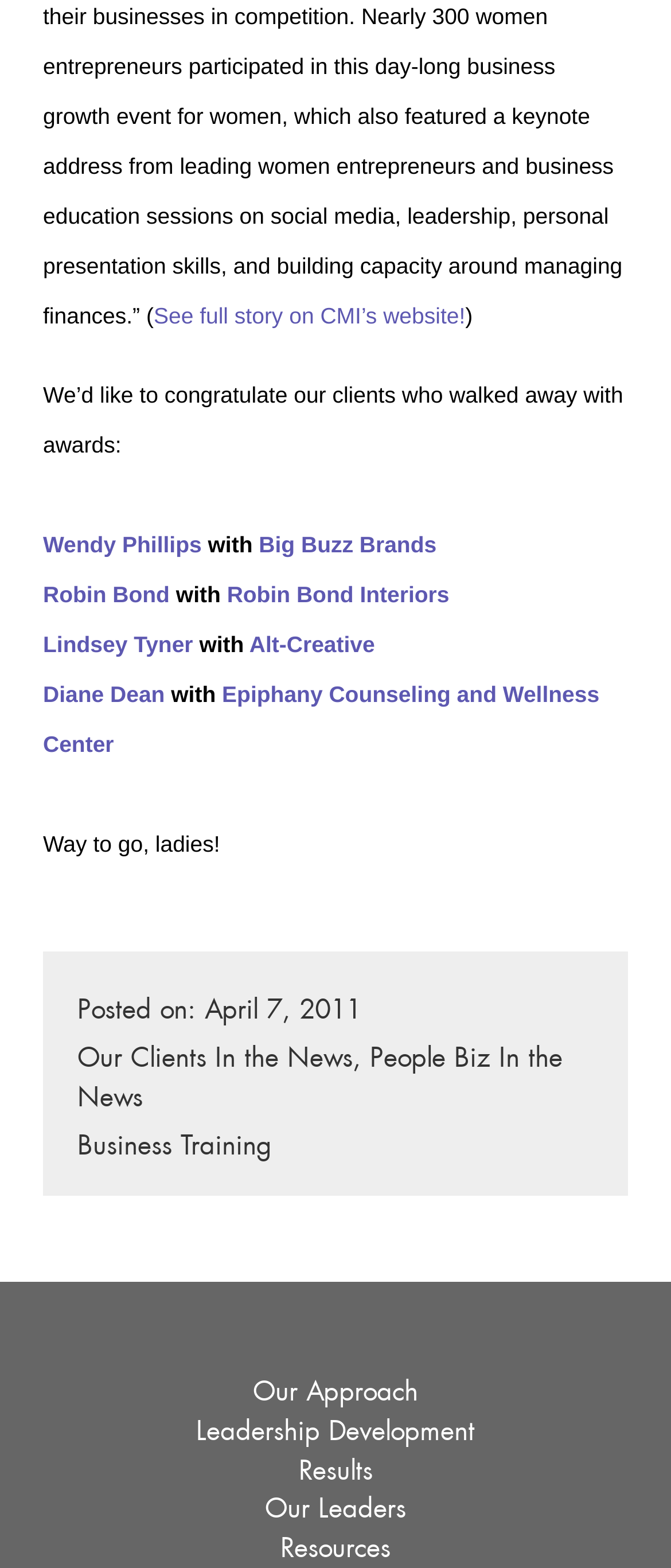Locate the bounding box coordinates of the element that needs to be clicked to carry out the instruction: "Learn about Business Training". The coordinates should be given as four float numbers ranging from 0 to 1, i.e., [left, top, right, bottom].

[0.115, 0.722, 0.405, 0.732]